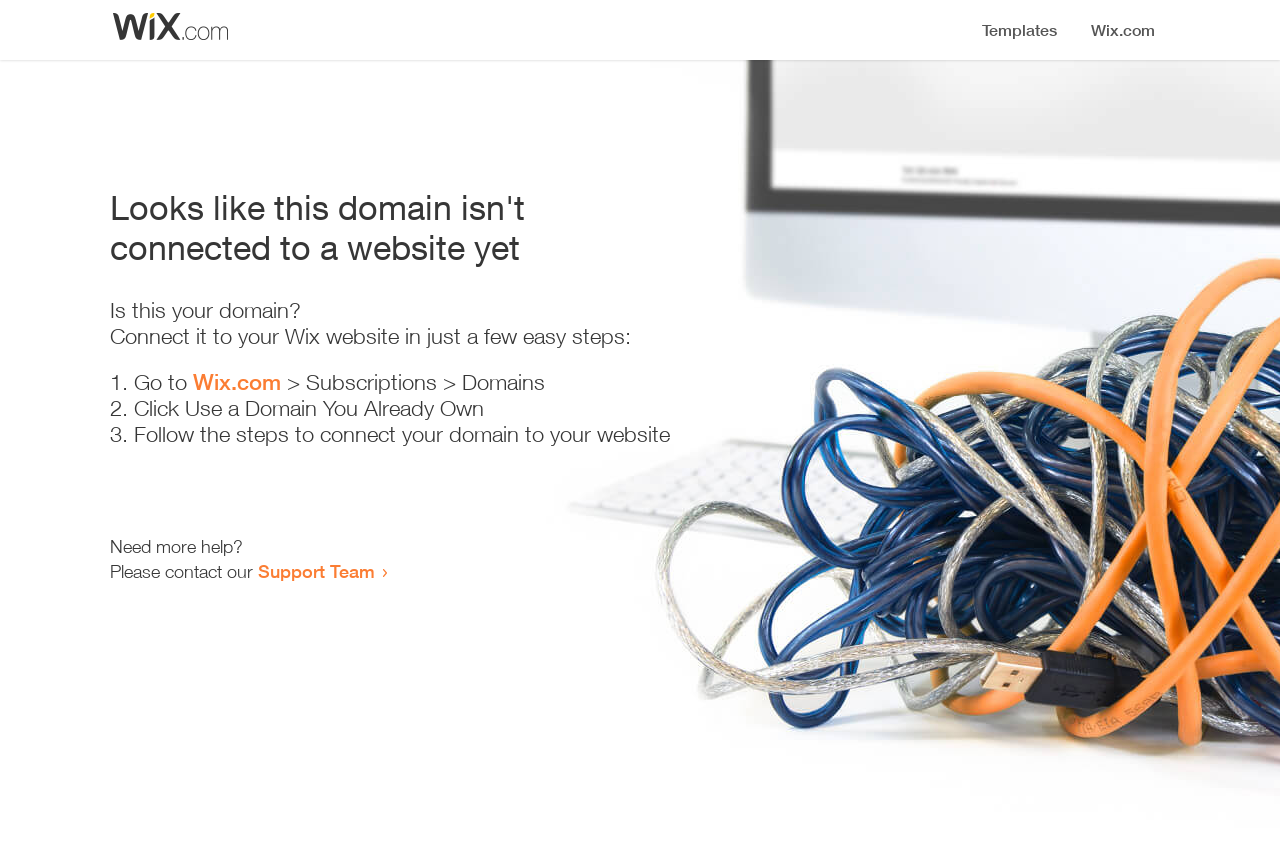What should I do to connect my domain?
Give a single word or phrase as your answer by examining the image.

Follow the steps